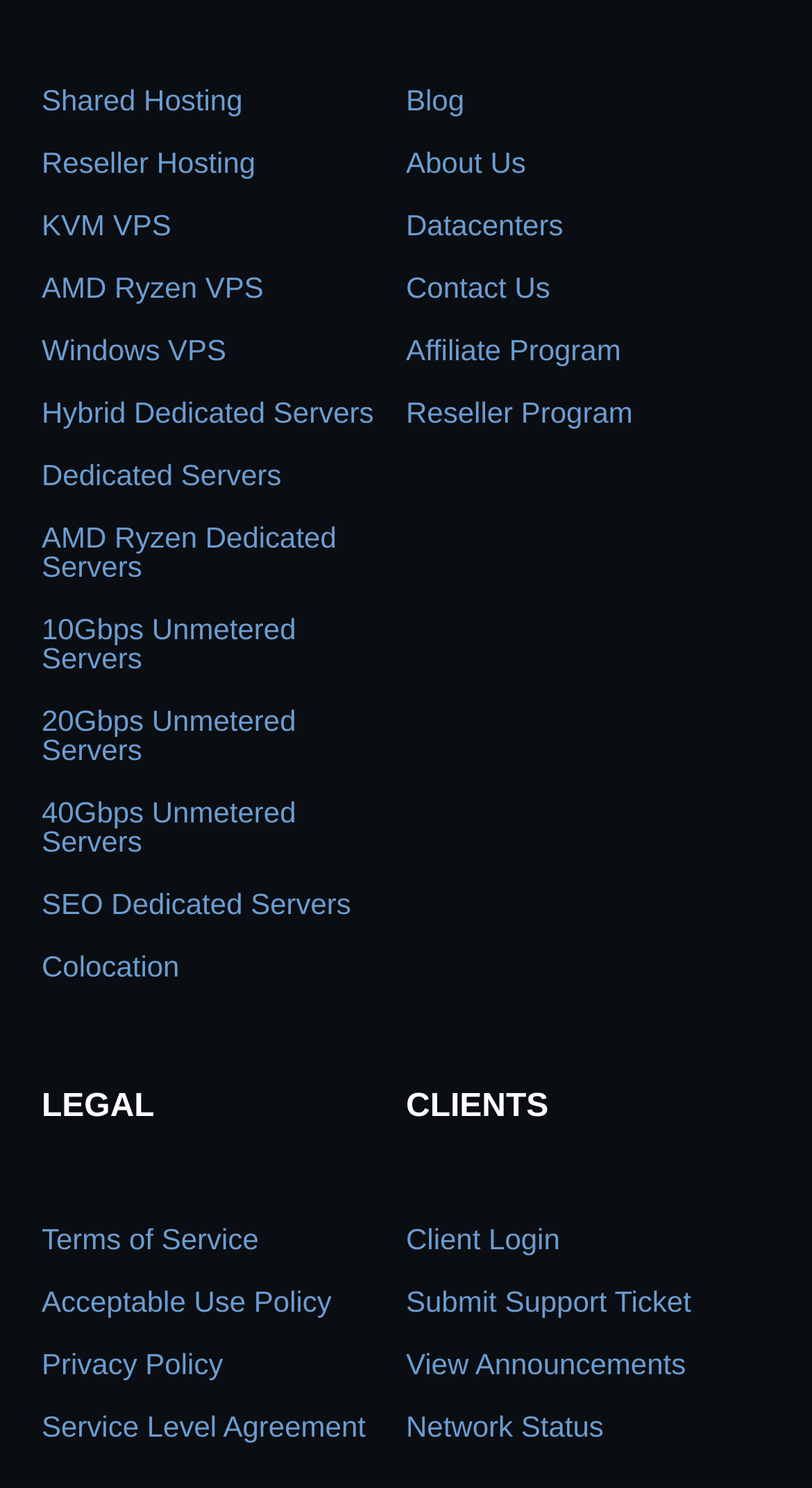Please give a succinct answer using a single word or phrase:
What is the section title above the 'Client Login' link?

CLIENTS